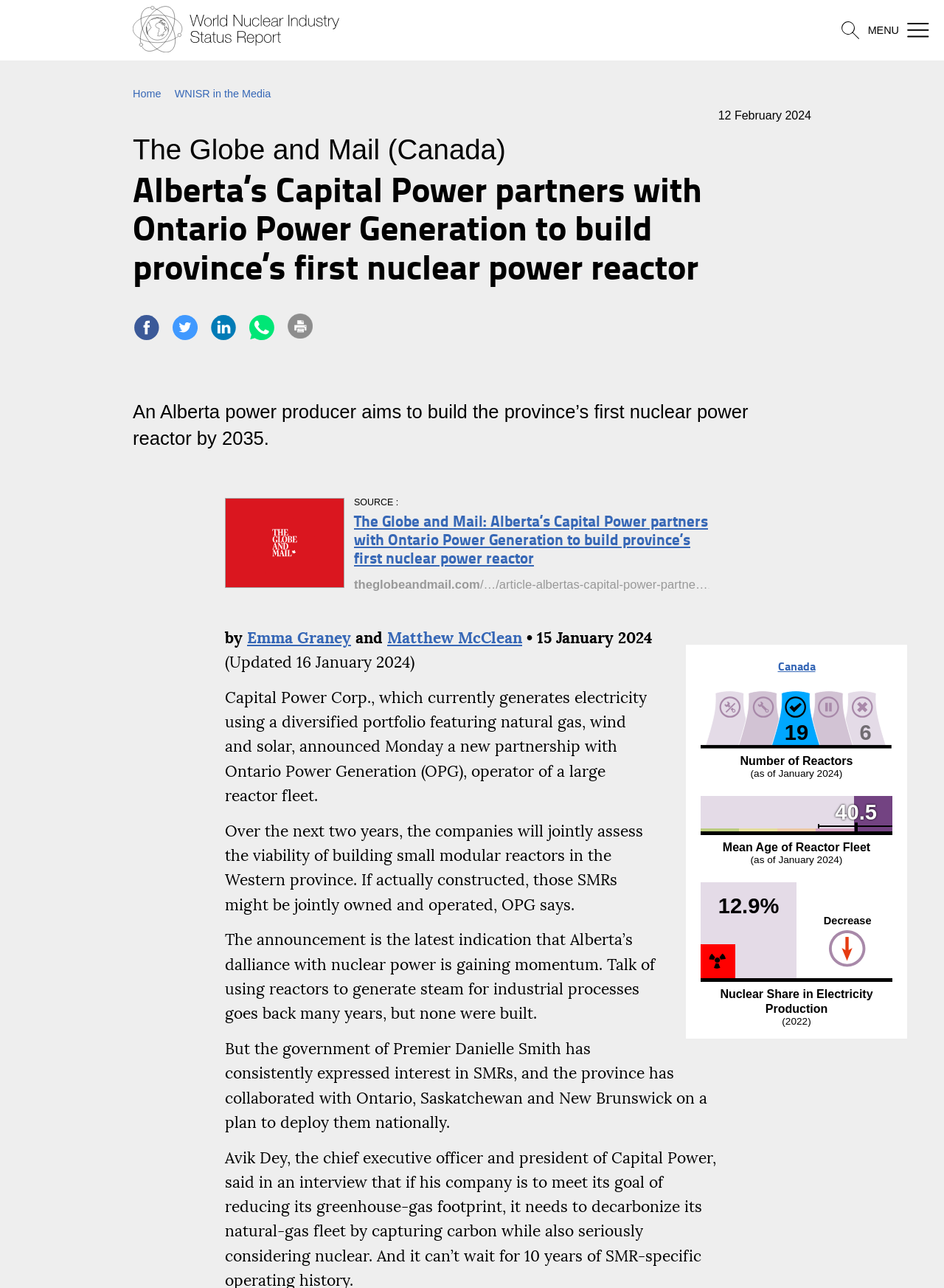Please pinpoint the bounding box coordinates for the region I should click to adhere to this instruction: "Check the number of reactors".

[0.784, 0.586, 0.903, 0.596]